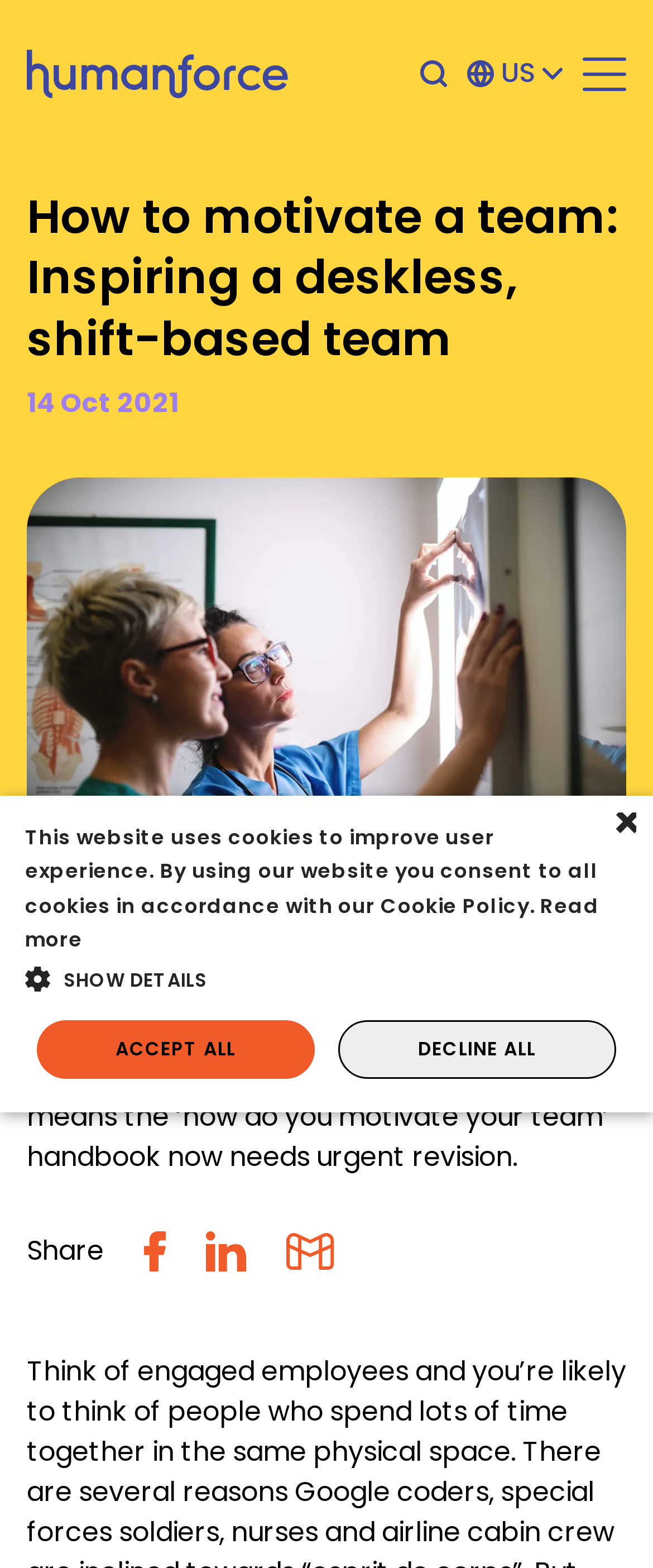Respond to the following question using a concise word or phrase: 
What is the logo on the top left corner?

Humanforce logo